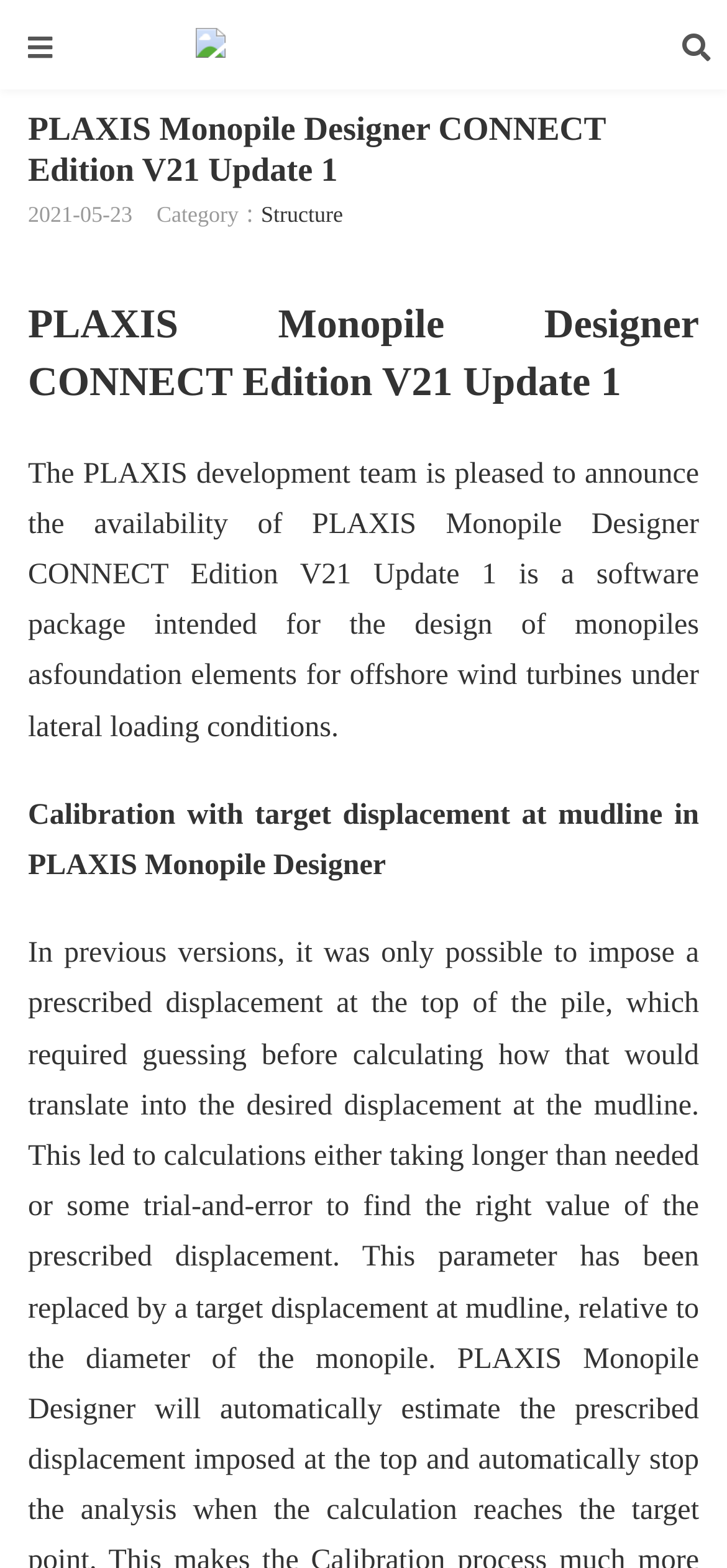Identify and extract the heading text of the webpage.

PLAXIS Monopile Designer CONNECT Edition V21 Update 1